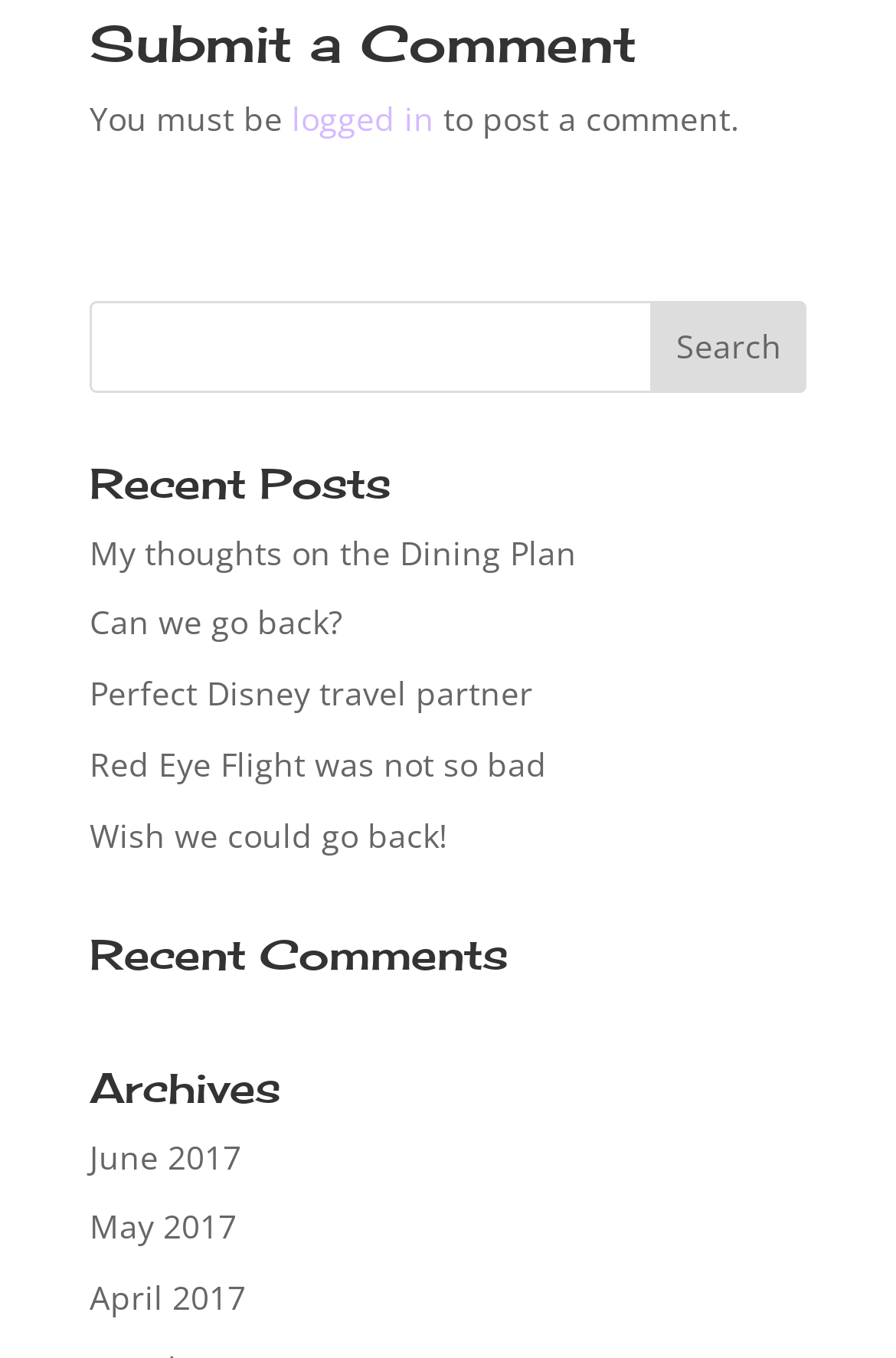Please locate the clickable area by providing the bounding box coordinates to follow this instruction: "Read the post 'My thoughts on the Dining Plan'".

[0.1, 0.39, 0.644, 0.422]